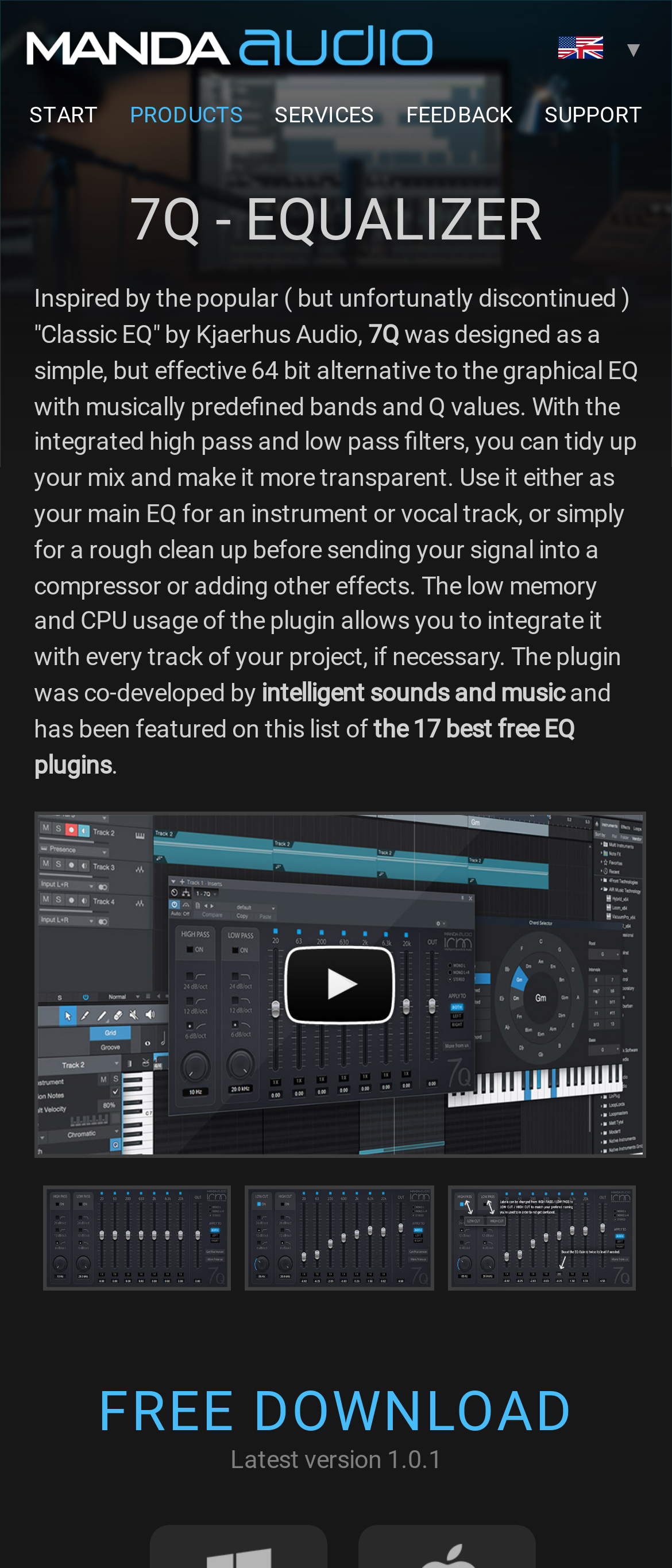Offer a detailed account of what is visible on the webpage.

The webpage is about the 7Q Graphic EQ, a free downloadable plugin that serves as a 64-bit alternative to the classic EQ by Kjaerhus Audio. At the top, there is a header section with a logo image of "MANDA AUDIO" on the left and a dropdown menu on the right, indicated by a "▼" symbol. Below the logo, there are five navigation links: "START", "PRODUCTS", "SERVICES", "FEEDBACK", and "SUPPORT", arranged horizontally.

The main content section begins with a heading "7Q - EQUALIZER" followed by a paragraph of text that describes the plugin's features and purpose. The text explains that the plugin is designed to be simple and effective, with musically predefined bands and Q values, and can be used to tidy up mixes and make them more transparent.

Below the paragraph, there is a link to "intelligent sounds and music", which is a co-developer of the plugin. Further down, there is a link to a list of "the 17 best free EQ plugins" where the 7Q Graphic EQ has been featured.

On the right side of the page, there is a large image that takes up most of the vertical space, likely a screenshot of the plugin in action. Below the image, there are three smaller images, each with a corresponding link.

At the bottom of the page, there is a call-to-action section with a "FREE DOWNLOAD" button and a note indicating the latest version of the plugin, 1.0.1.